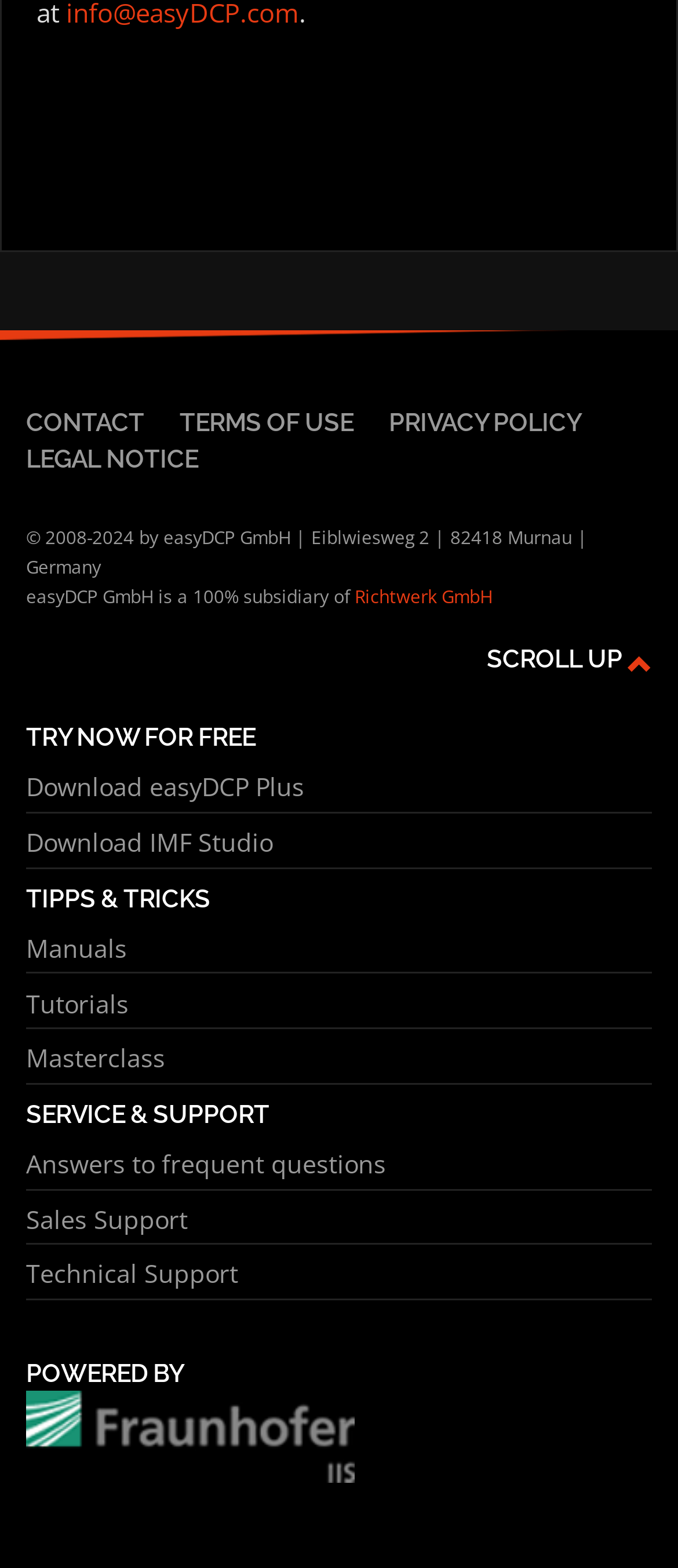What is the name of the subsidiary company mentioned?
Based on the image content, provide your answer in one word or a short phrase.

Richtwerk GmbH